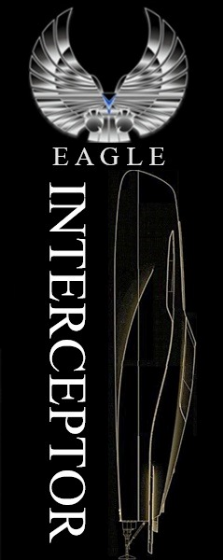Detail the scene depicted in the image with as much precision as possible.

The image showcases a sleek and futuristic aircraft design titled "Eagle Interceptor." The aircraft is presented in a stylized, minimalist graphic that emphasizes its aerodynamic shape. At the top, a detailed emblem featuring a pair of stylized wings symbolizes speed and agility, reinforcing the aircraft's purpose as an interceptor. The name "EAGLE" is displayed prominently above the aircraft's profile, while "INTERCEPTOR" is boldly written along the side, signifying its role in defense and quick response missions. The contrasting colors and bold typography contribute to a striking visual impact, making the design appealing and memorable.